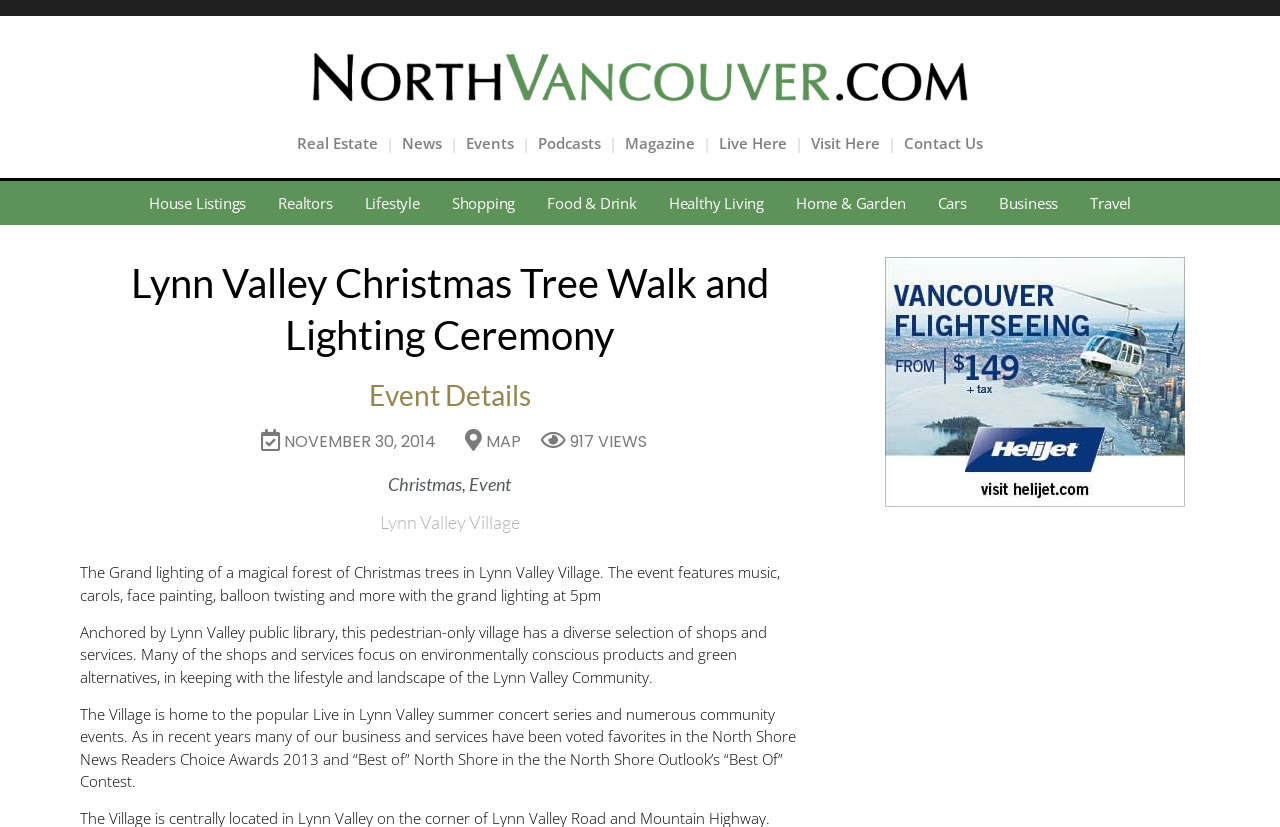Find and specify the bounding box coordinates that correspond to the clickable region for the instruction: "View the Lynn Valley Christmas Tree Walk and Lighting Ceremony event details".

[0.062, 0.461, 0.641, 0.495]